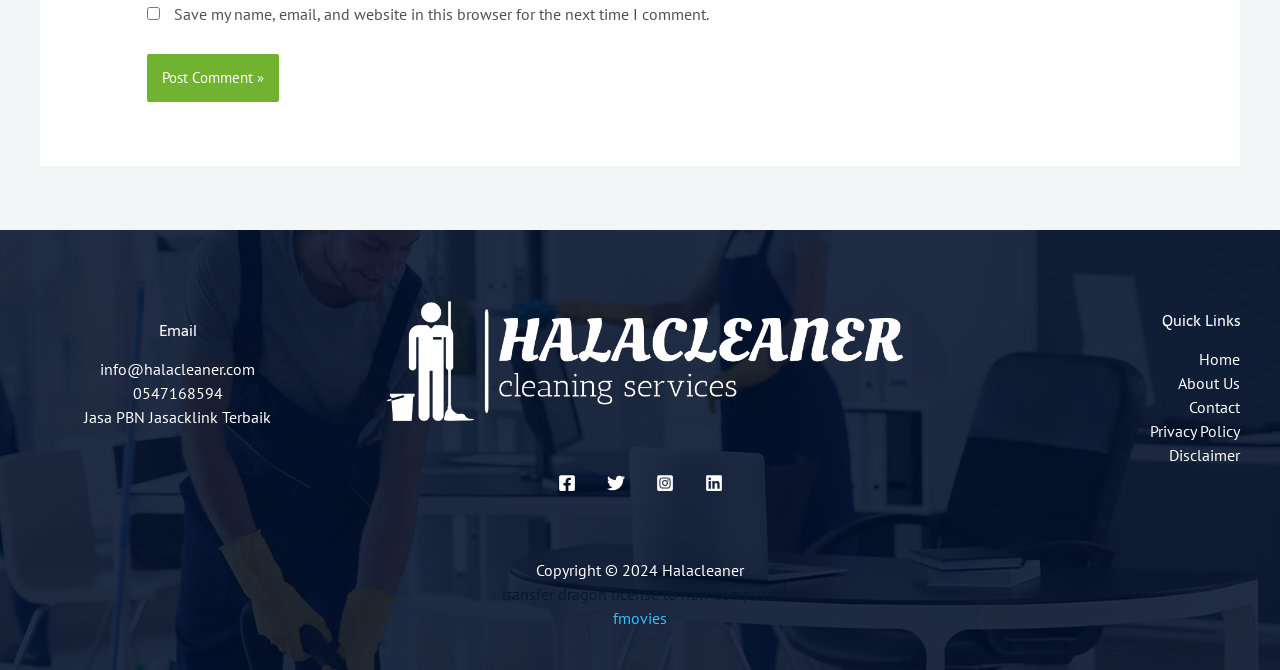Identify the bounding box coordinates of the area you need to click to perform the following instruction: "Go to the Home page".

[0.937, 0.521, 0.969, 0.551]